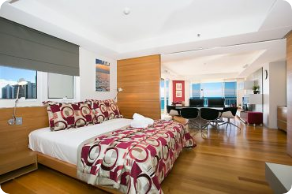Answer the following query with a single word or phrase:
What is the purpose of the partition in the room?

Separates sleeping and living areas